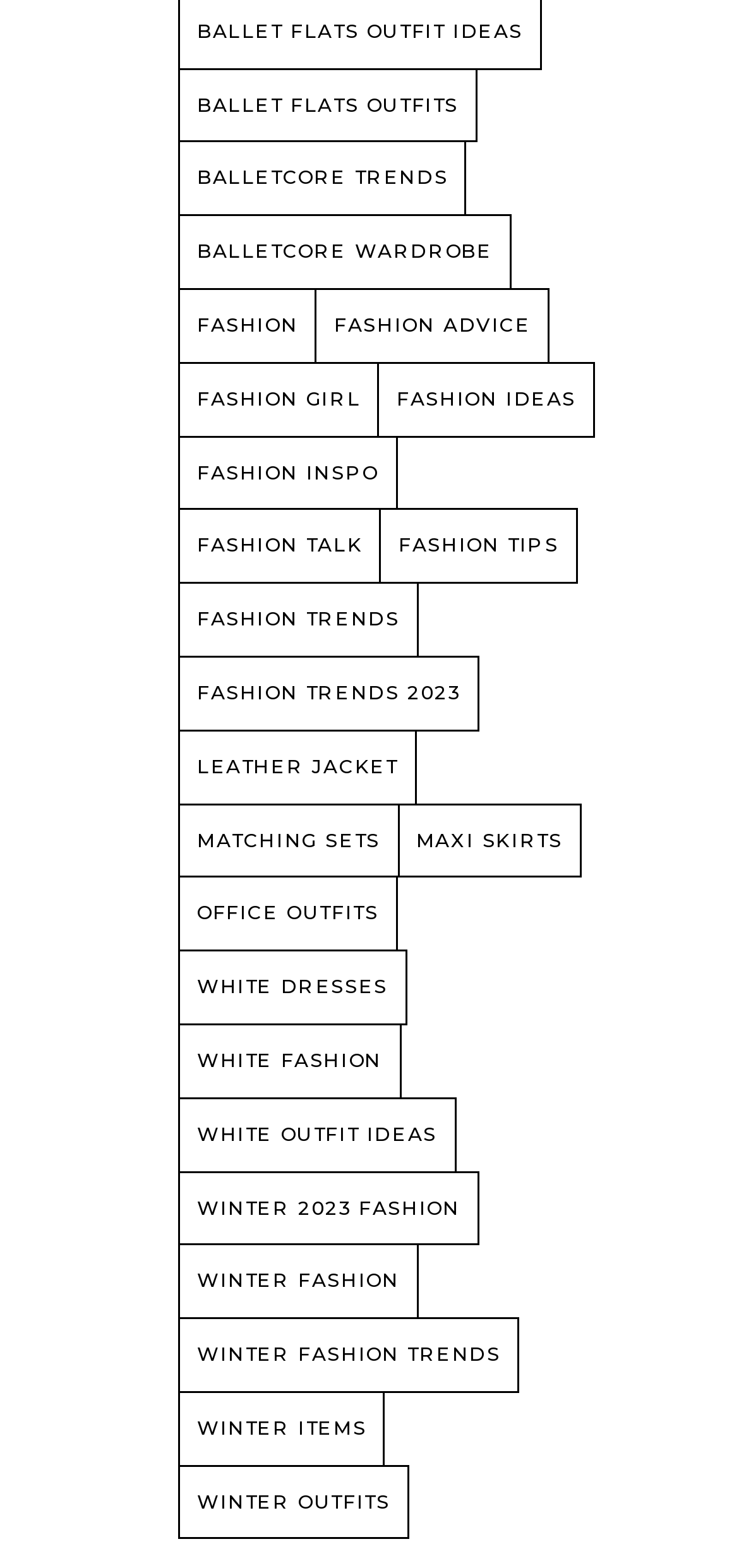Locate the bounding box of the UI element described in the following text: "winter fashion trends".

[0.241, 0.84, 0.703, 0.888]